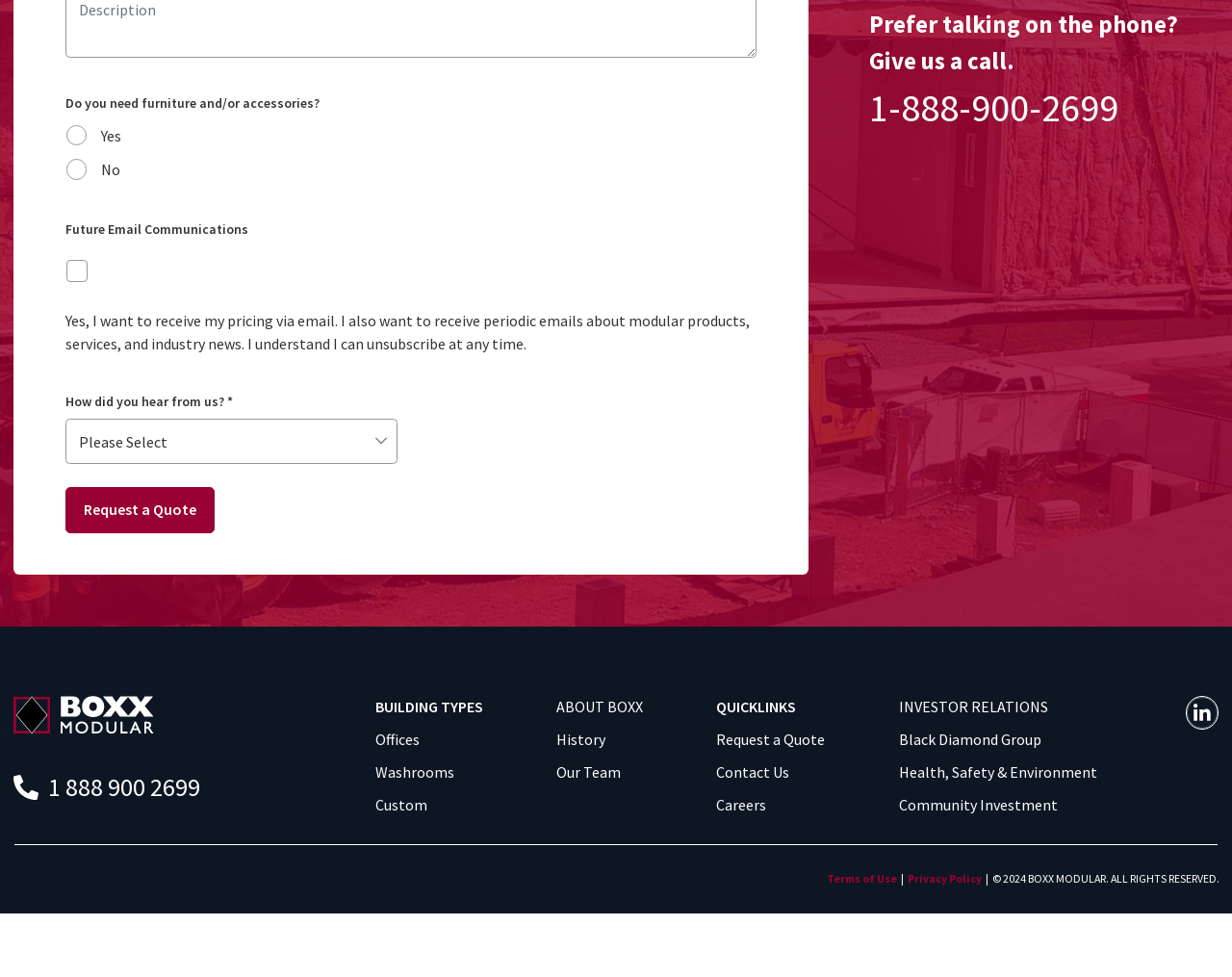Can you specify the bounding box coordinates for the region that should be clicked to fulfill this instruction: "Choose an option for how you heard from us".

[0.053, 0.428, 0.323, 0.475]